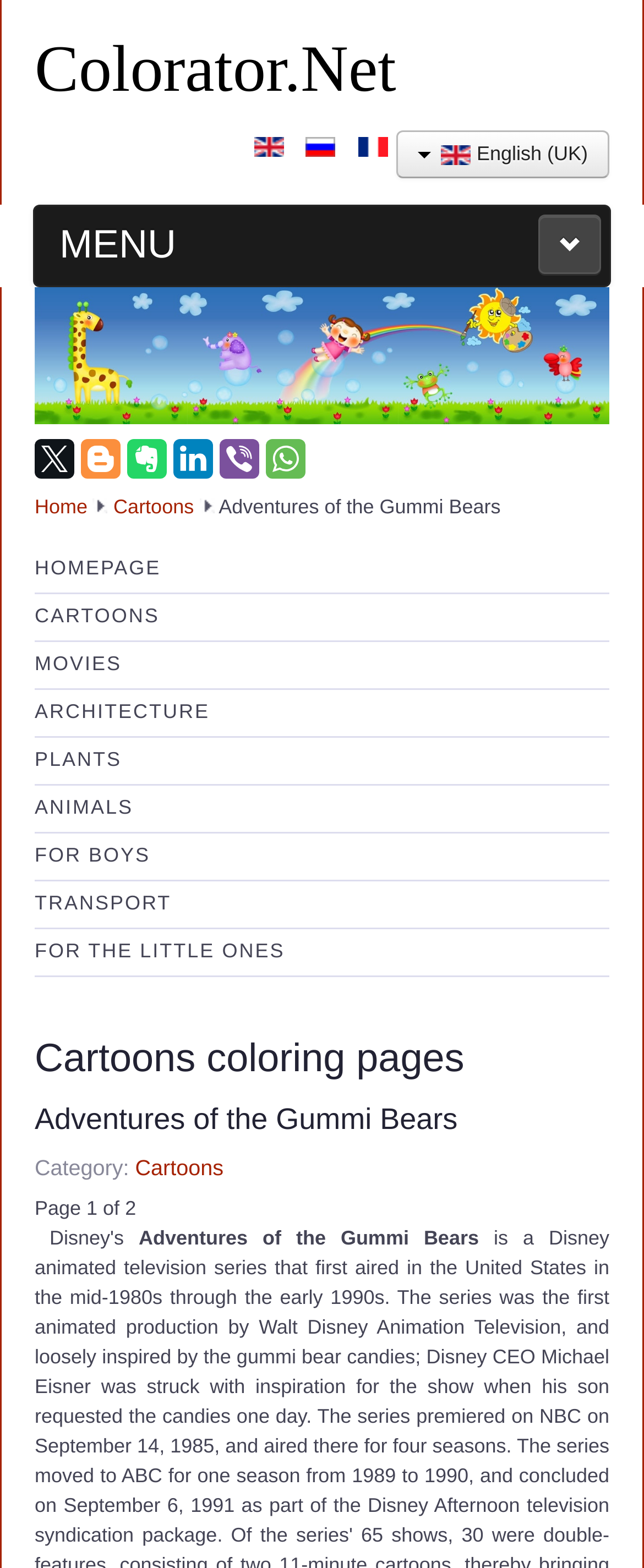What is the name of the cartoon featured on this page?
Kindly answer the question with as much detail as you can.

The name of the cartoon featured on this page can be found in the heading element, where it says 'Adventures of the Gummi Bears', and also in the static text element at the bottom of the webpage.